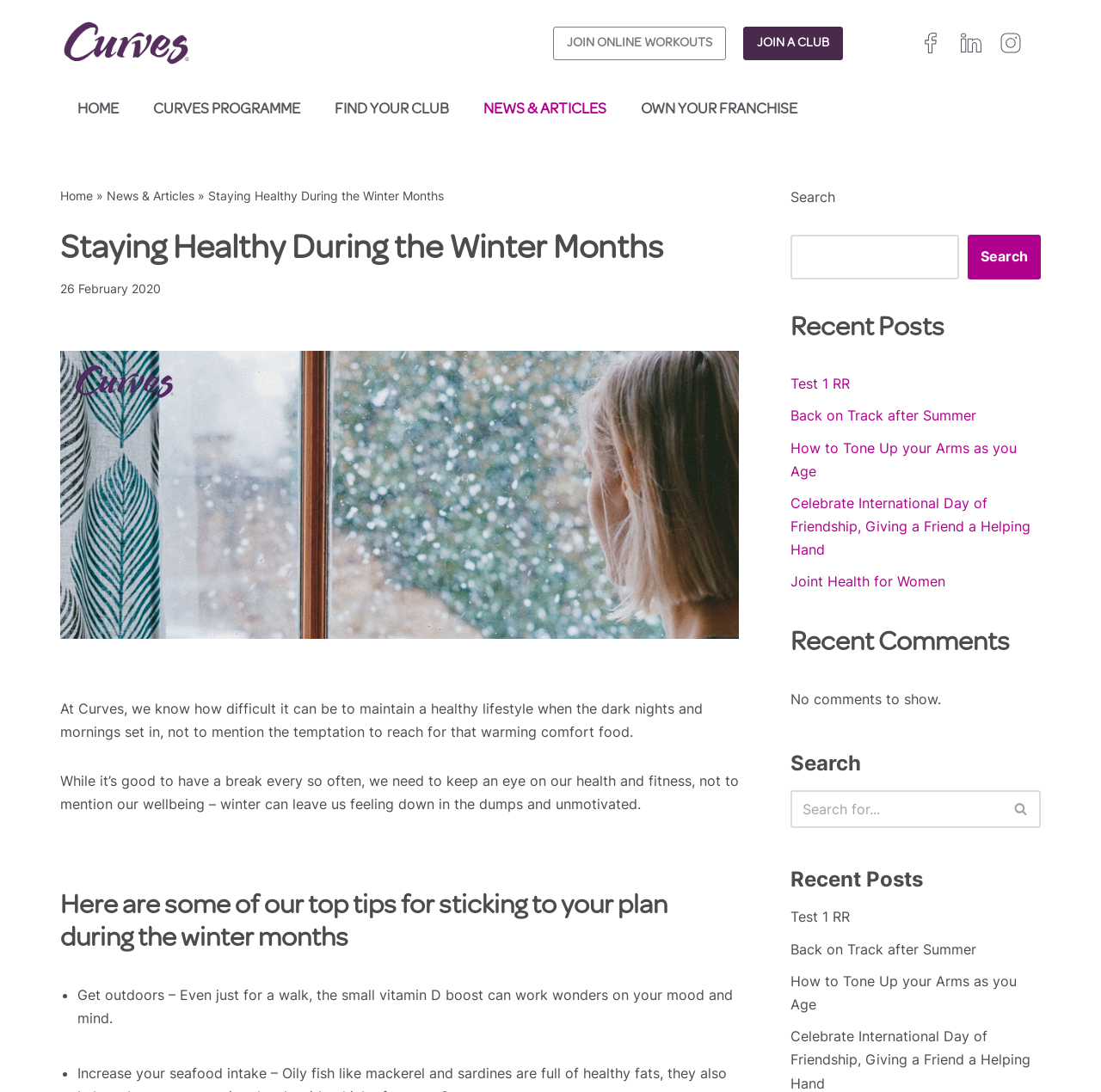How many links are in the main navigation menu?
Provide an in-depth and detailed answer to the question.

The main navigation menu has five links, namely 'HOME', 'CURVES PROGRAMME', 'FIND YOUR CLUB', 'NEWS & ARTICLES', and 'OWN YOUR FRANCHISE', which indicates that there are five links in the main navigation menu.